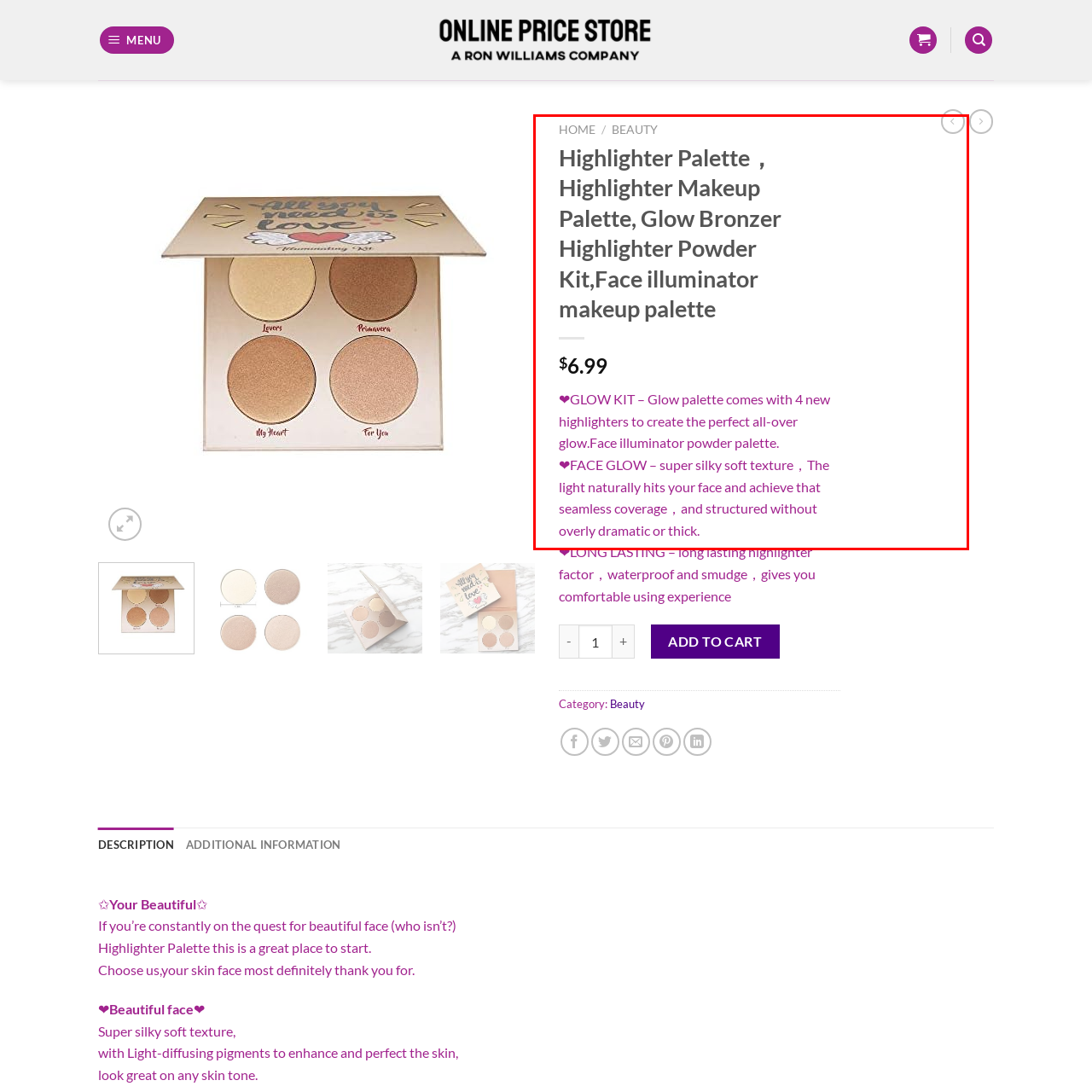Identify the subject within the red bounding box and respond to the following question in a single word or phrase:
What is the texture of the highlighters?

Super silky soft